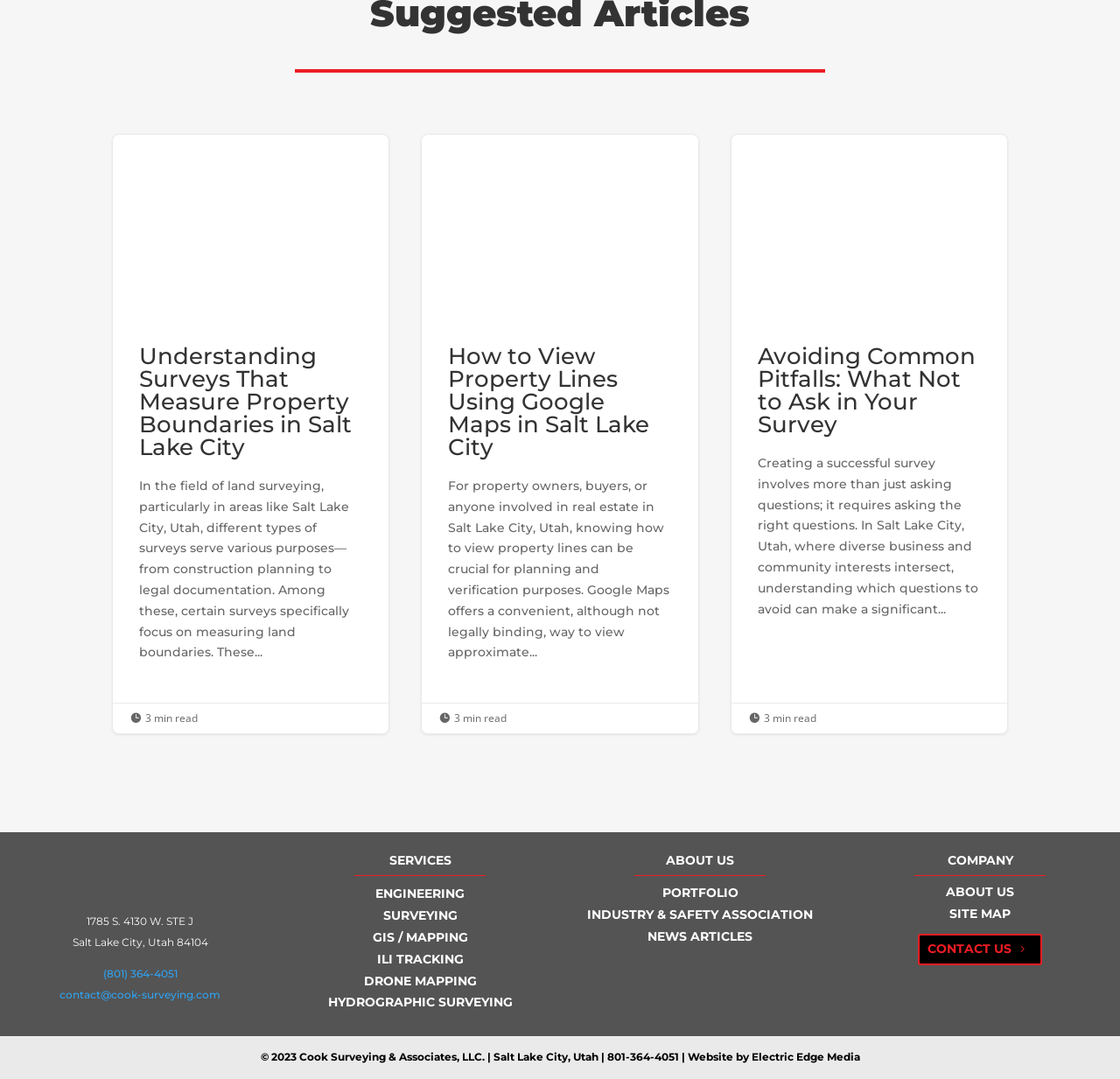Observe the image and answer the following question in detail: How long does it take to read the second article?

The second article has a static text element with the content '3 min read', which indicates the estimated time it takes to read the article.